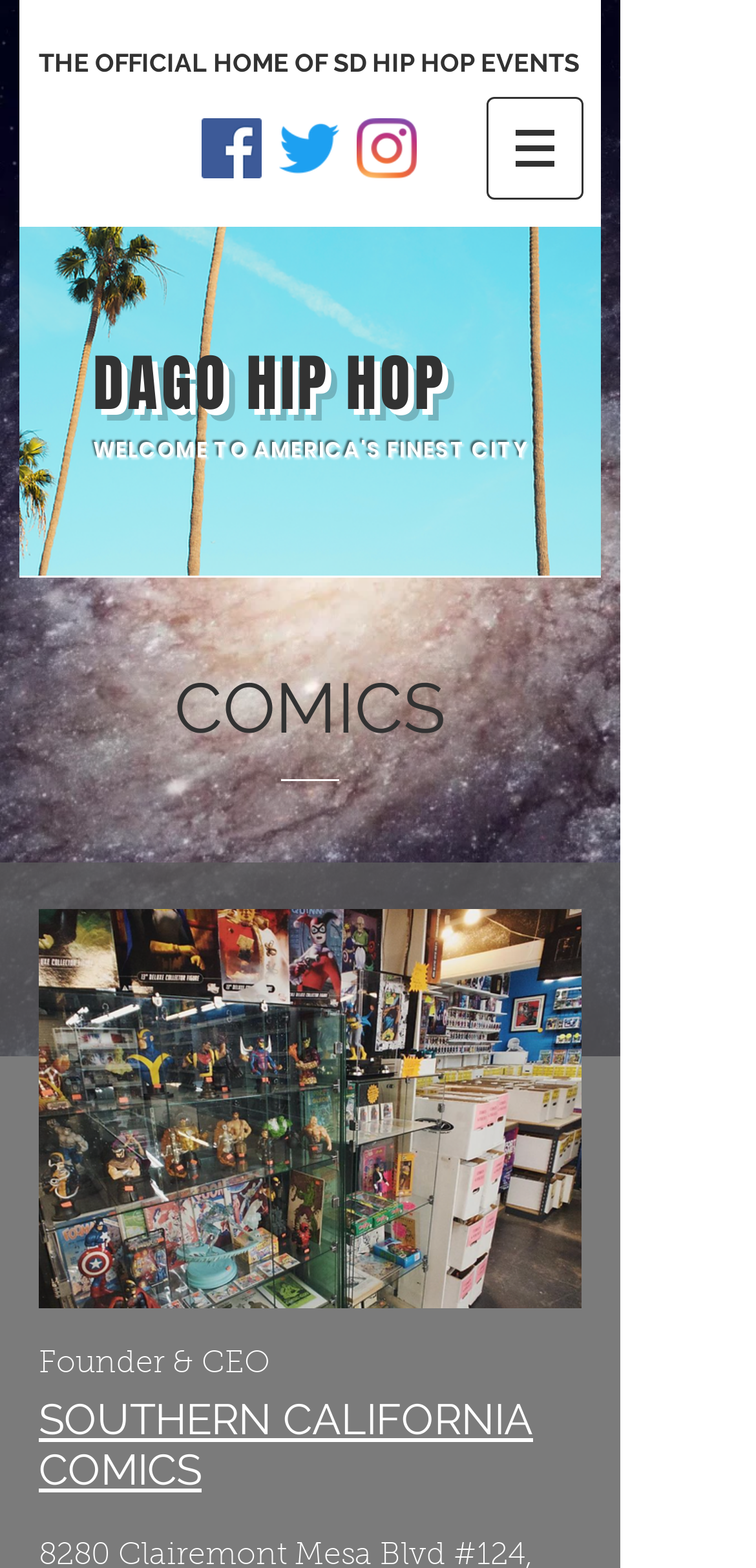What is the name of the city mentioned?
Please answer the question with a detailed response using the information from the screenshot.

The webpage mentions 'America's Finest City' which is a nickname for San Diego, and also 'SD Hip Hop Events' which refers to San Diego Hip Hop Events.